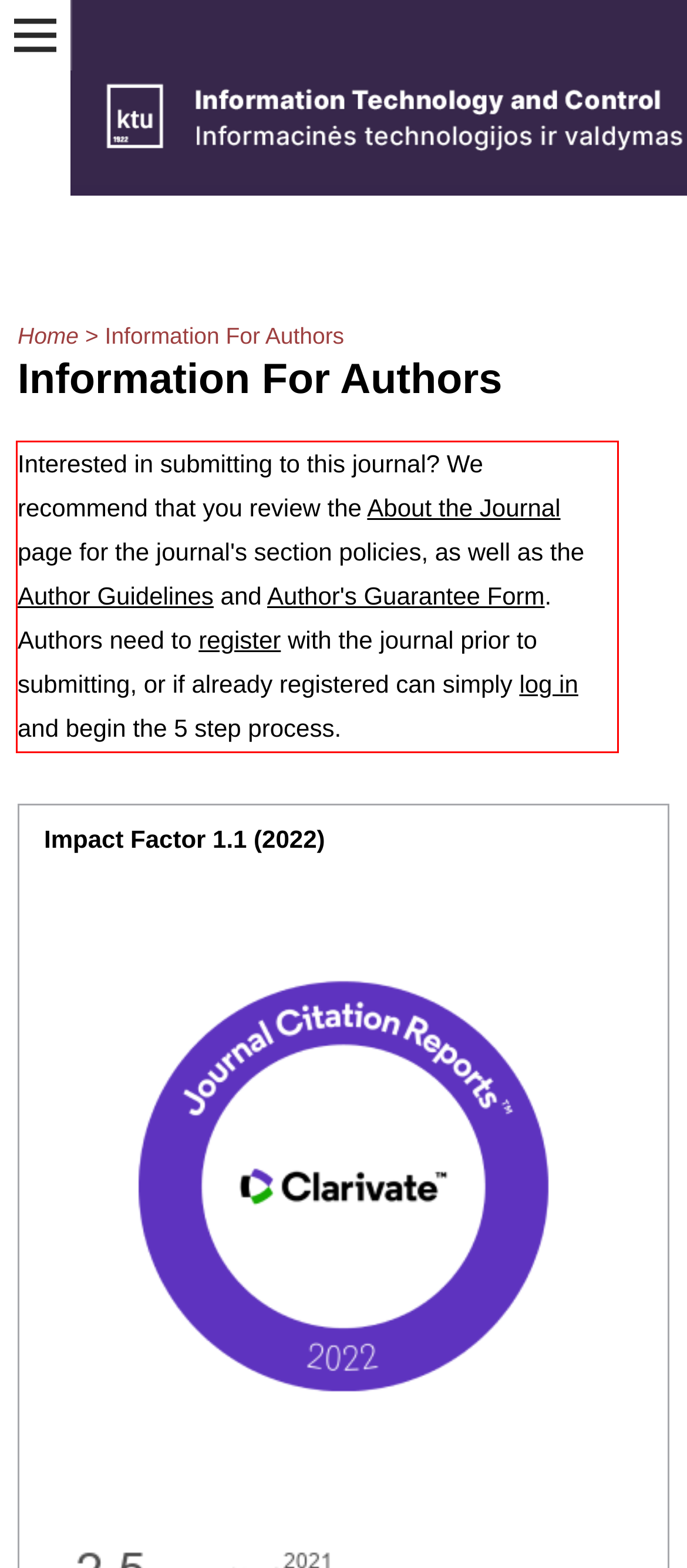You are provided with a webpage screenshot that includes a red rectangle bounding box. Extract the text content from within the bounding box using OCR.

Interested in submitting to this journal? We recommend that you review the About the Journal page for the journal's section policies, as well as the Author Guidelines and Author's Guarantee Form. Authors need to register with the journal prior to submitting, or if already registered can simply log in and begin the 5 step process.